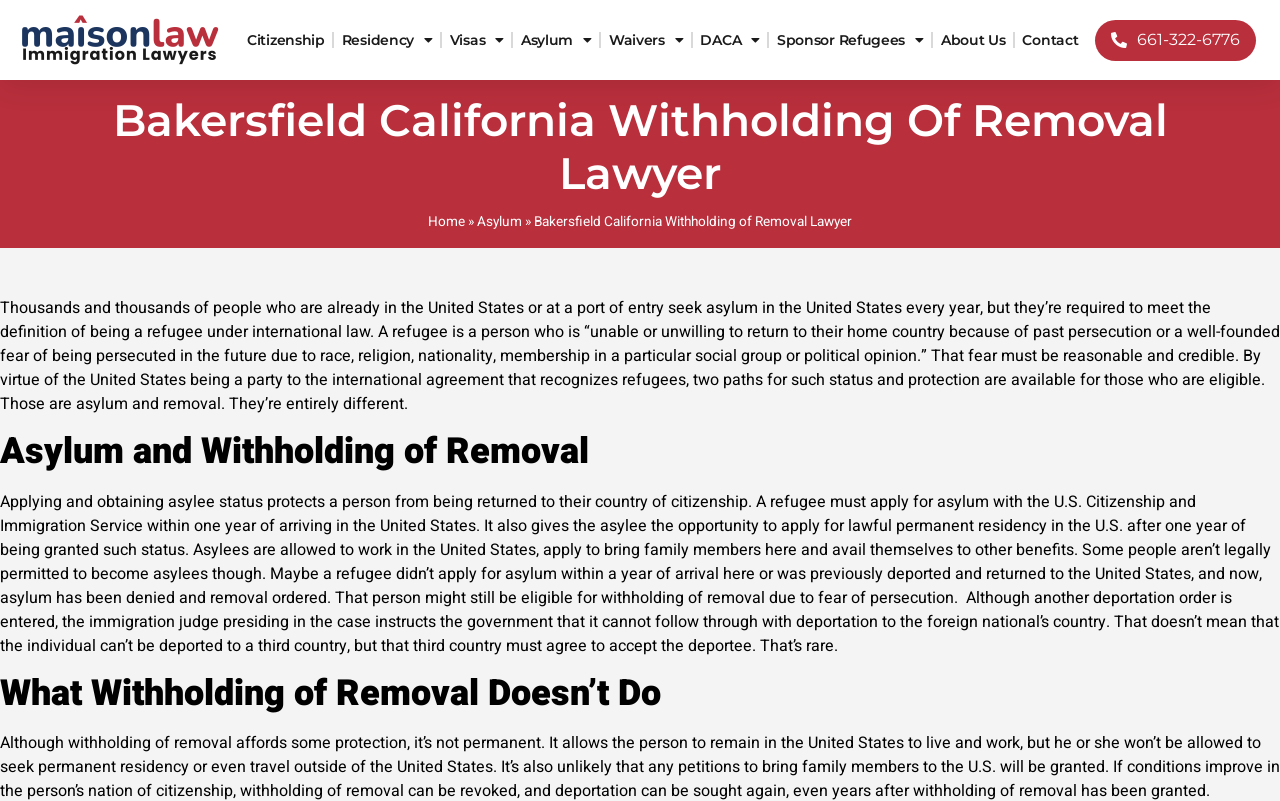For the given element description Contact, determine the bounding box coordinates of the UI element. The coordinates should follow the format (top-left x, top-left y, bottom-right x, bottom-right y) and be within the range of 0 to 1.

[0.799, 0.021, 0.842, 0.079]